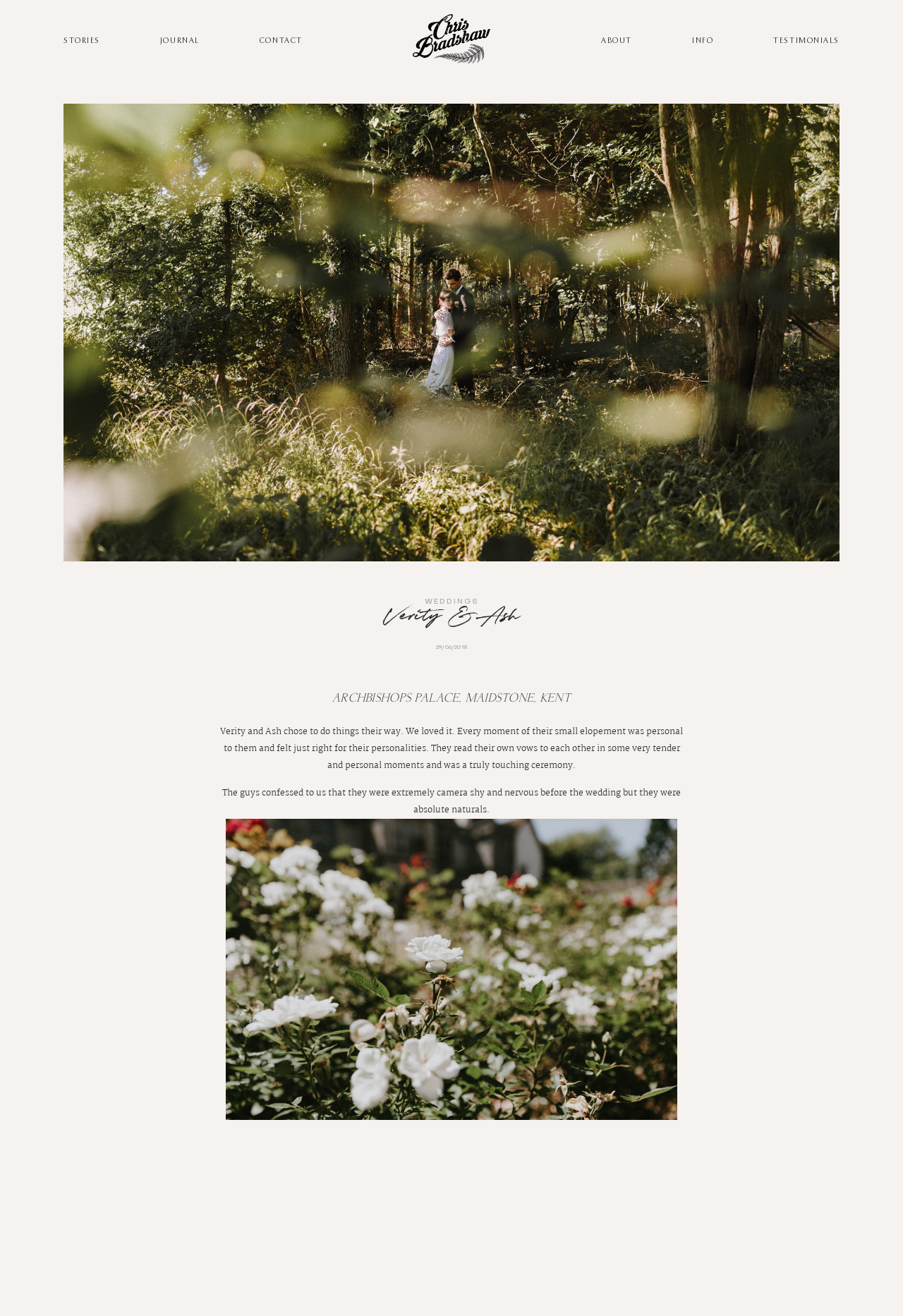Please specify the bounding box coordinates for the clickable region that will help you carry out the instruction: "Read about ARCHBISHOPS PALACE, MAIDSTONE, KENT".

[0.242, 0.525, 0.758, 0.55]